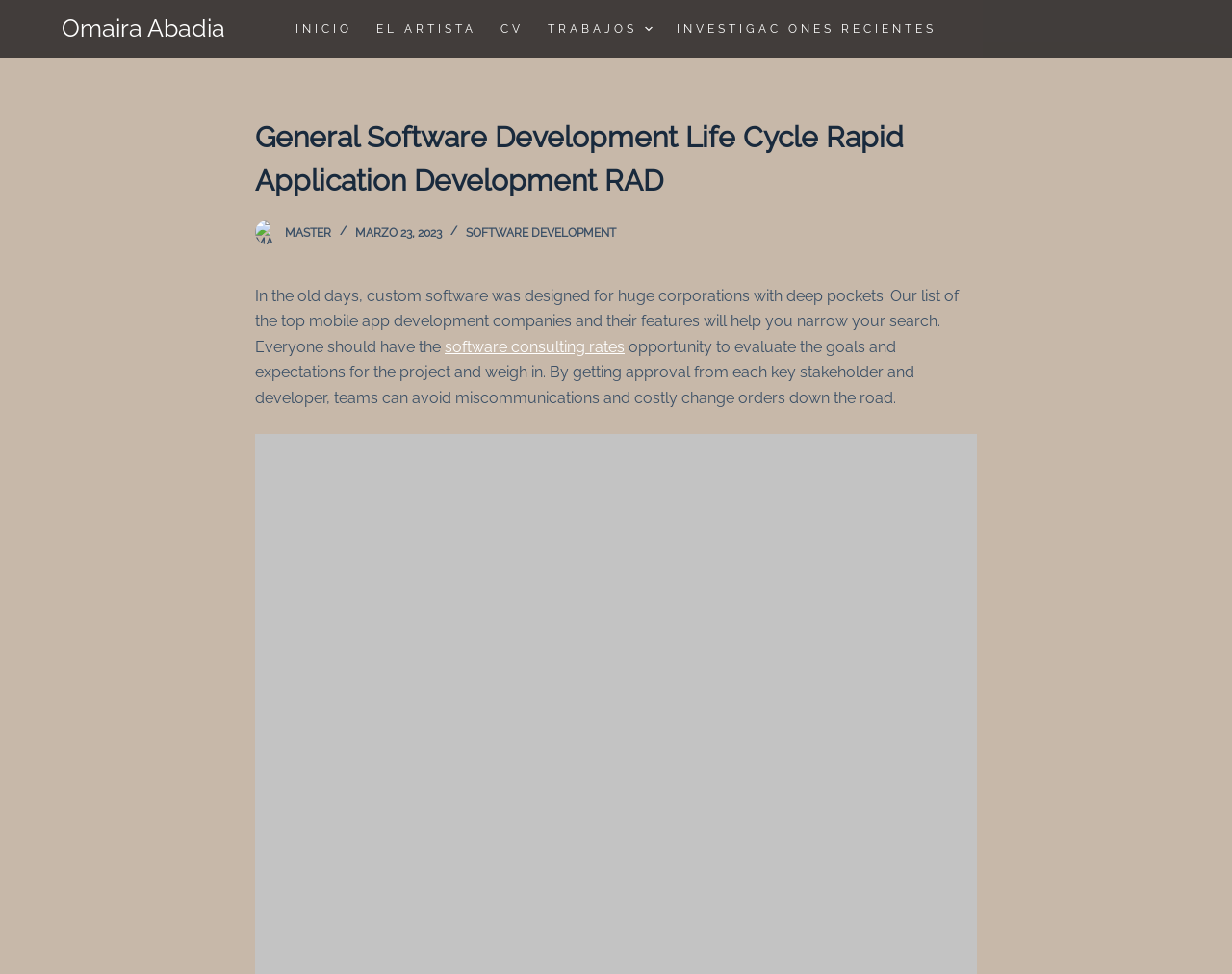Elaborate on the different components and information displayed on the webpage.

The webpage is about software development, specifically Rapid Application Development (RAD). At the top left, there is a link to "Saltar al contenido" (Skip to content). Next to it, on the top center, is a link to "Omaira Abadia". 

Below these links, there is a horizontal navigation menu with six menu items: "INICIO", "EL ARTISTA", "CV", "TRABAJOS", "Abrir el menú desplegable", and "INVESTIGACIONES RECIENTES". The "TRABAJOS" menu item has a small image next to it.

Under the navigation menu, there is a header section with a heading that reads "General Software Development Life Cycle Rapid Application Development RAD". Below the heading, there are three links: "Master", "MASTER", and "SOFTWARE DEVELOPMENT". The "Master" link has a small image next to it. There is also a time element showing the date "MARZO 23, 2023".

The main content of the webpage starts with a paragraph of text that discusses the history of custom software development and how it is now accessible to everyone. The text also mentions a list of top mobile app development companies and their features. There is a link to "software consulting rates" within the paragraph. The text continues to discuss the importance of evaluating project goals and expectations to avoid miscommunications and costly changes.